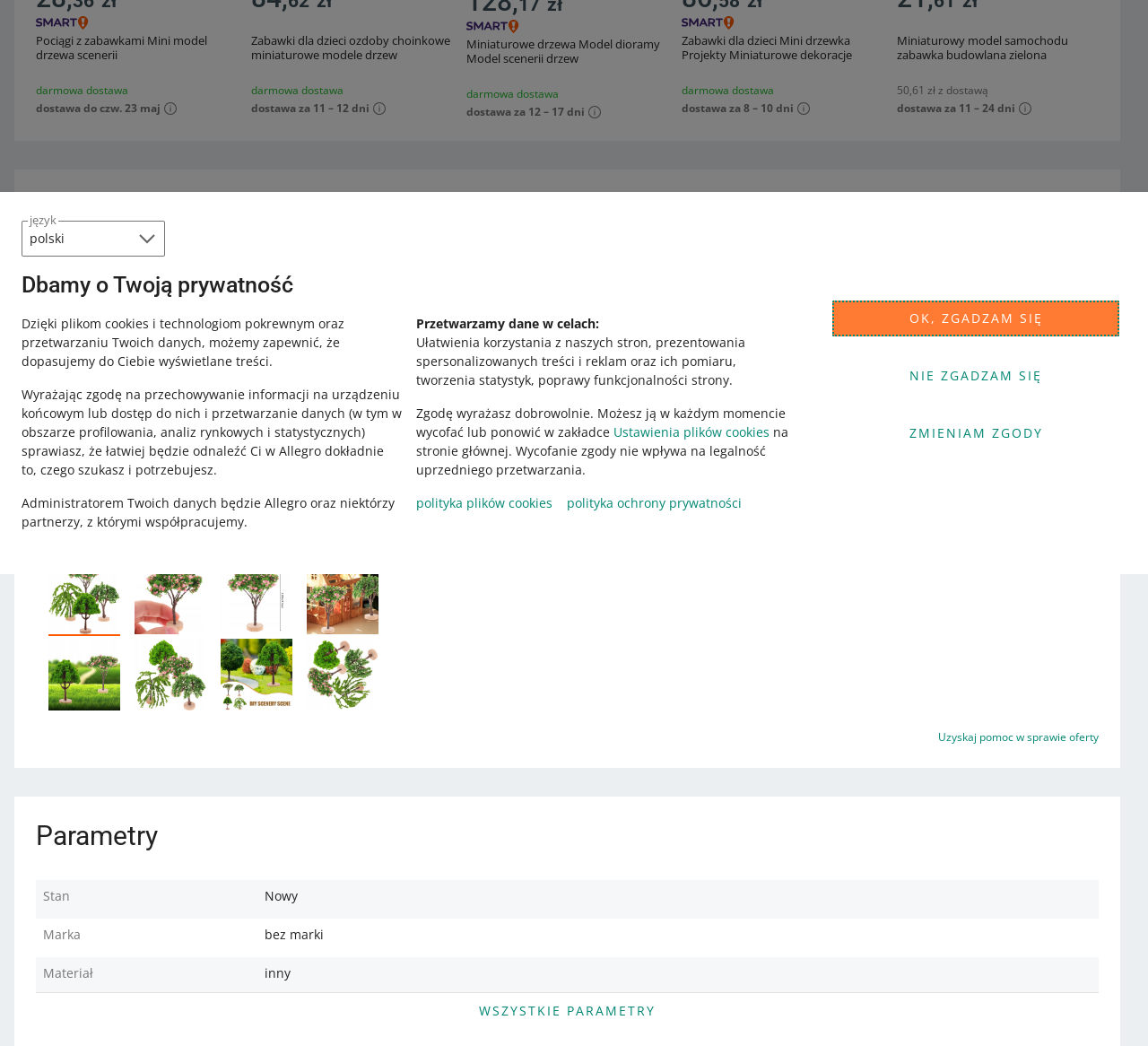Using the provided element description "Uzyskaj pomoc w sprawie oferty", determine the bounding box coordinates of the UI element.

[0.817, 0.695, 0.957, 0.713]